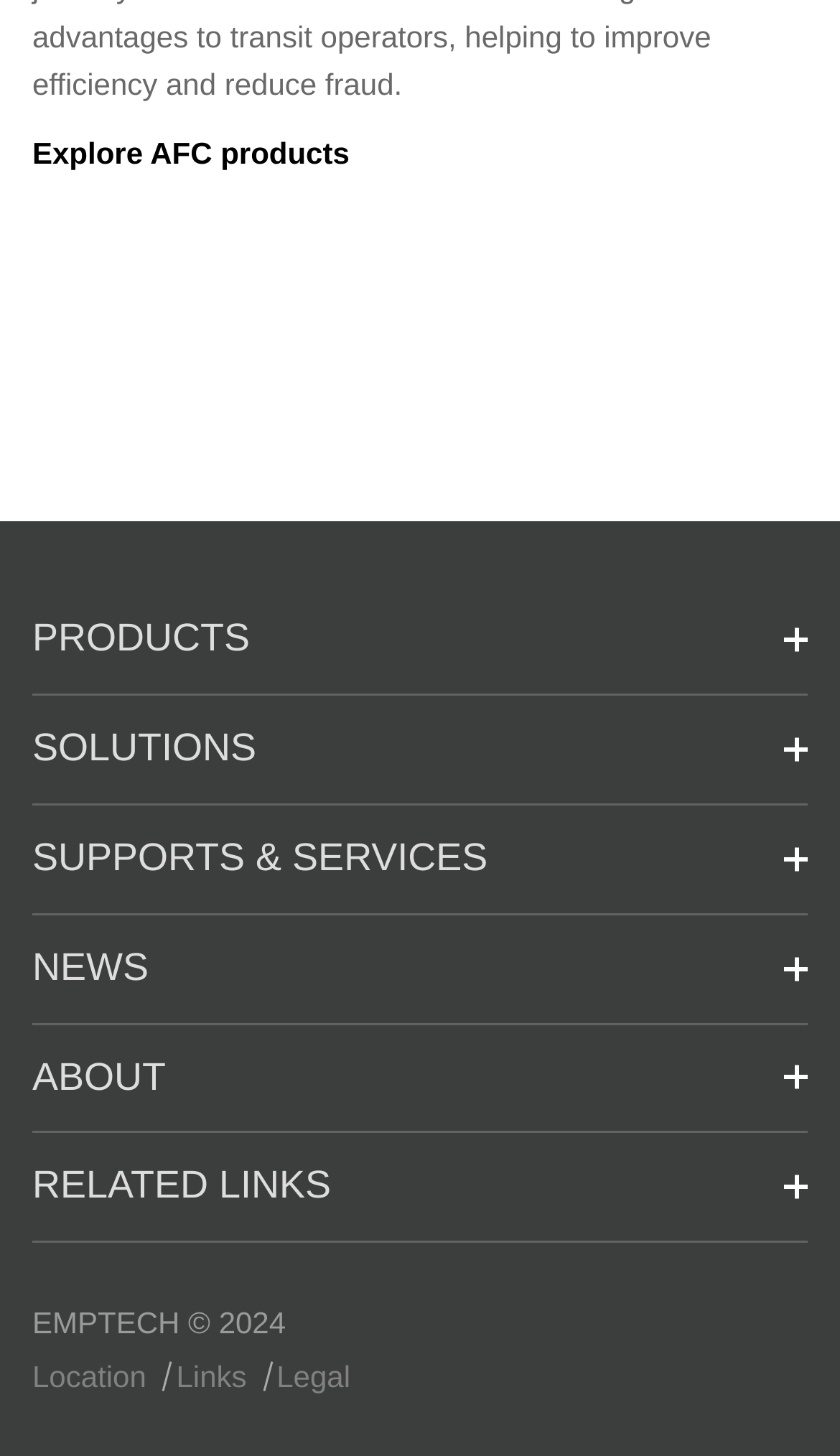Please provide a brief answer to the question using only one word or phrase: 
Is there a news section on this website?

Yes